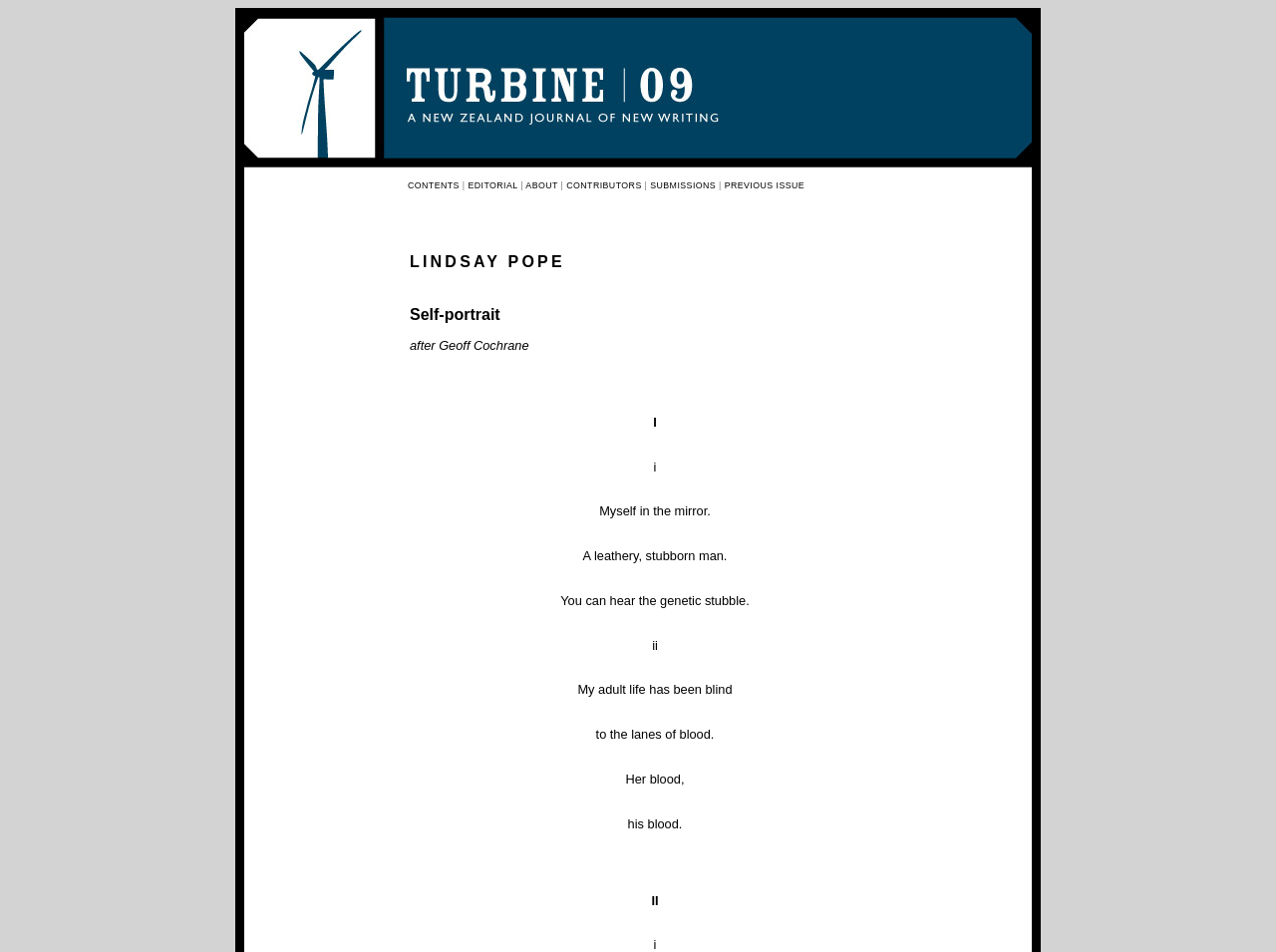Find the bounding box coordinates for the area you need to click to carry out the instruction: "read ABOUT page". The coordinates should be four float numbers between 0 and 1, indicated as [left, top, right, bottom].

[0.412, 0.189, 0.437, 0.2]